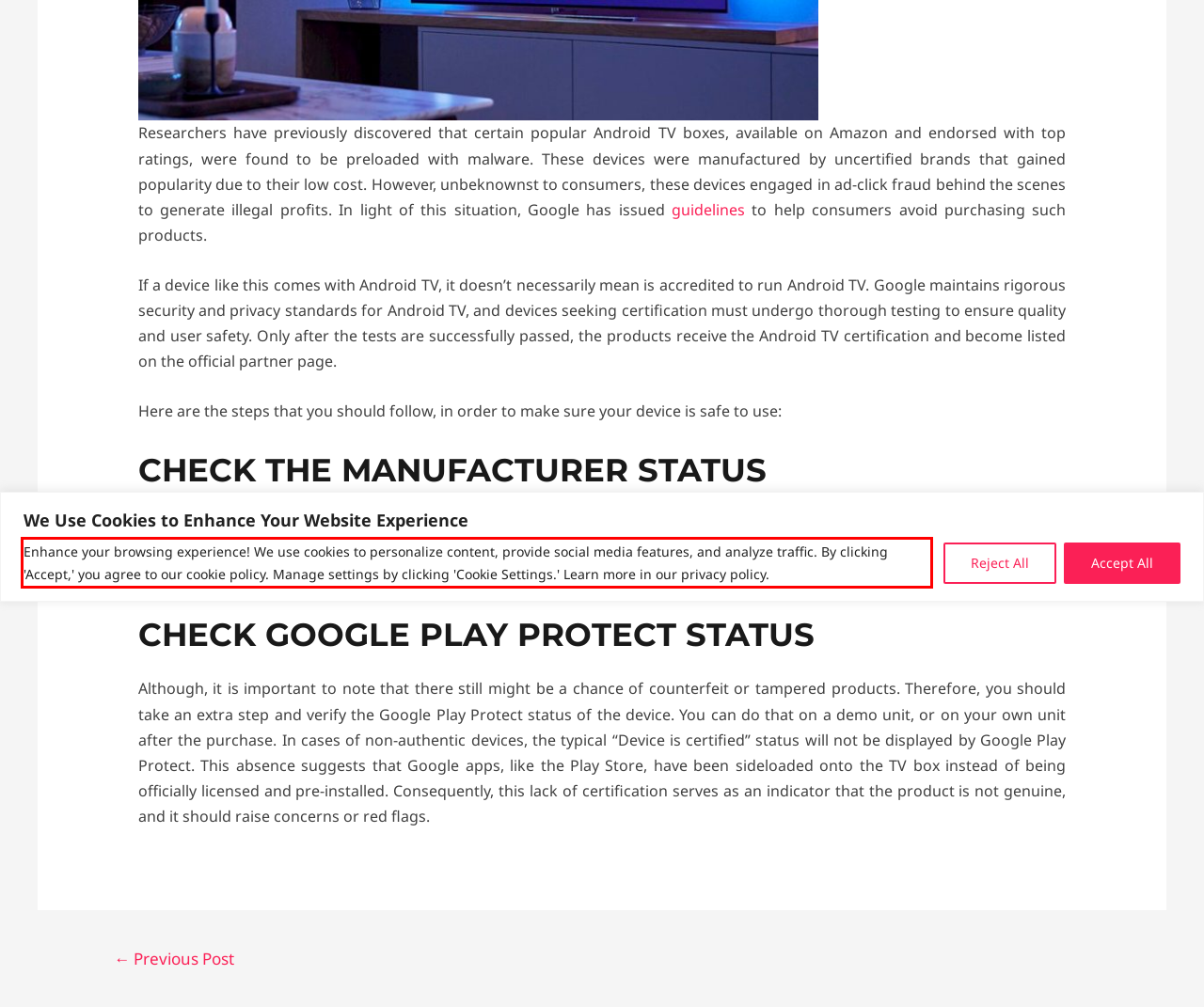Perform OCR on the text inside the red-bordered box in the provided screenshot and output the content.

Enhance your browsing experience! We use cookies to personalize content, provide social media features, and analyze traffic. By clicking 'Accept,' you agree to our cookie policy. Manage settings by clicking 'Cookie Settings.' Learn more in our privacy policy.